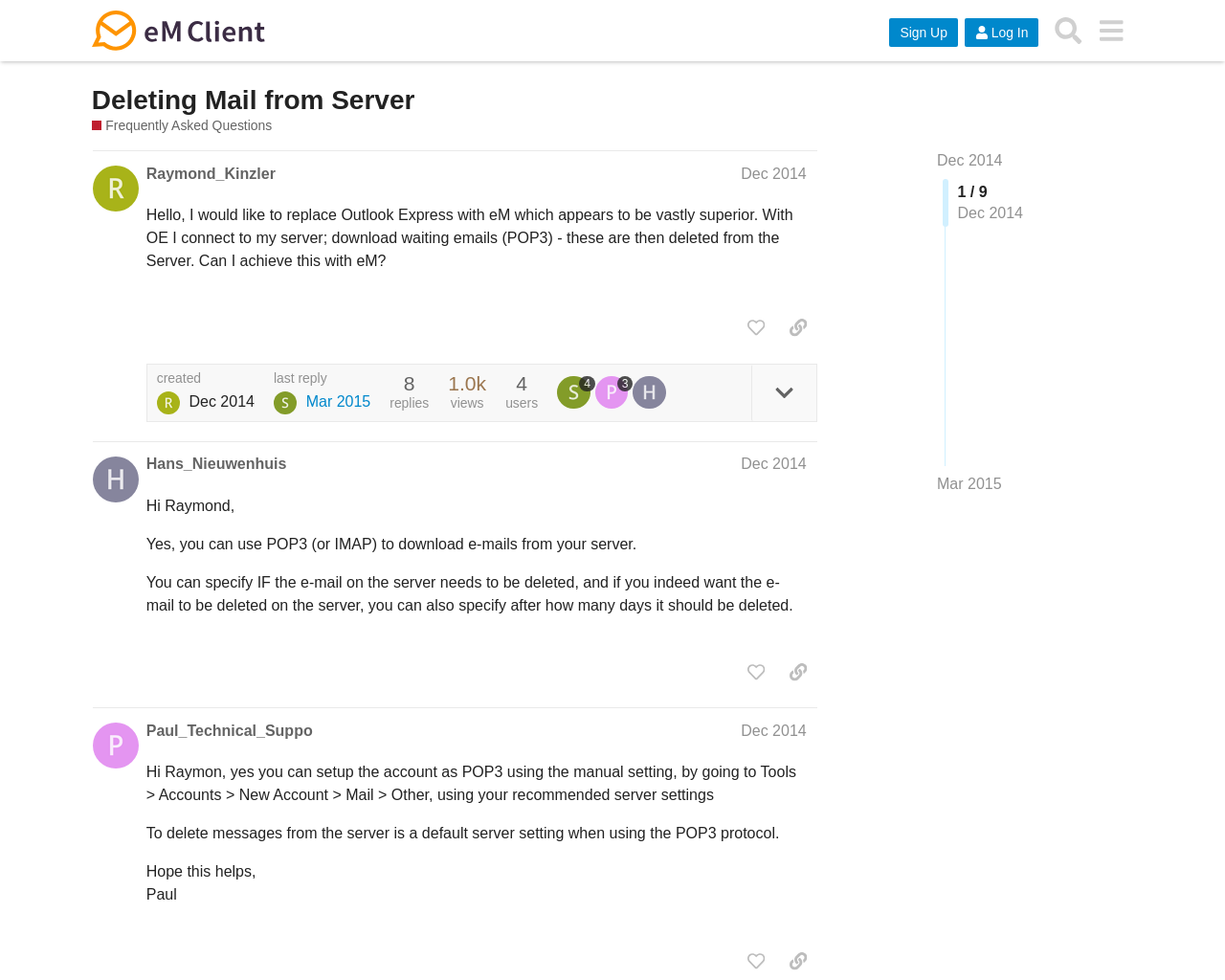From the image, can you give a detailed response to the question below:
What is the purpose of the button 'like this post'?

The purpose of the button 'like this post' is to like a post, which is indicated by the button's text 'like this post' and its location below each post.